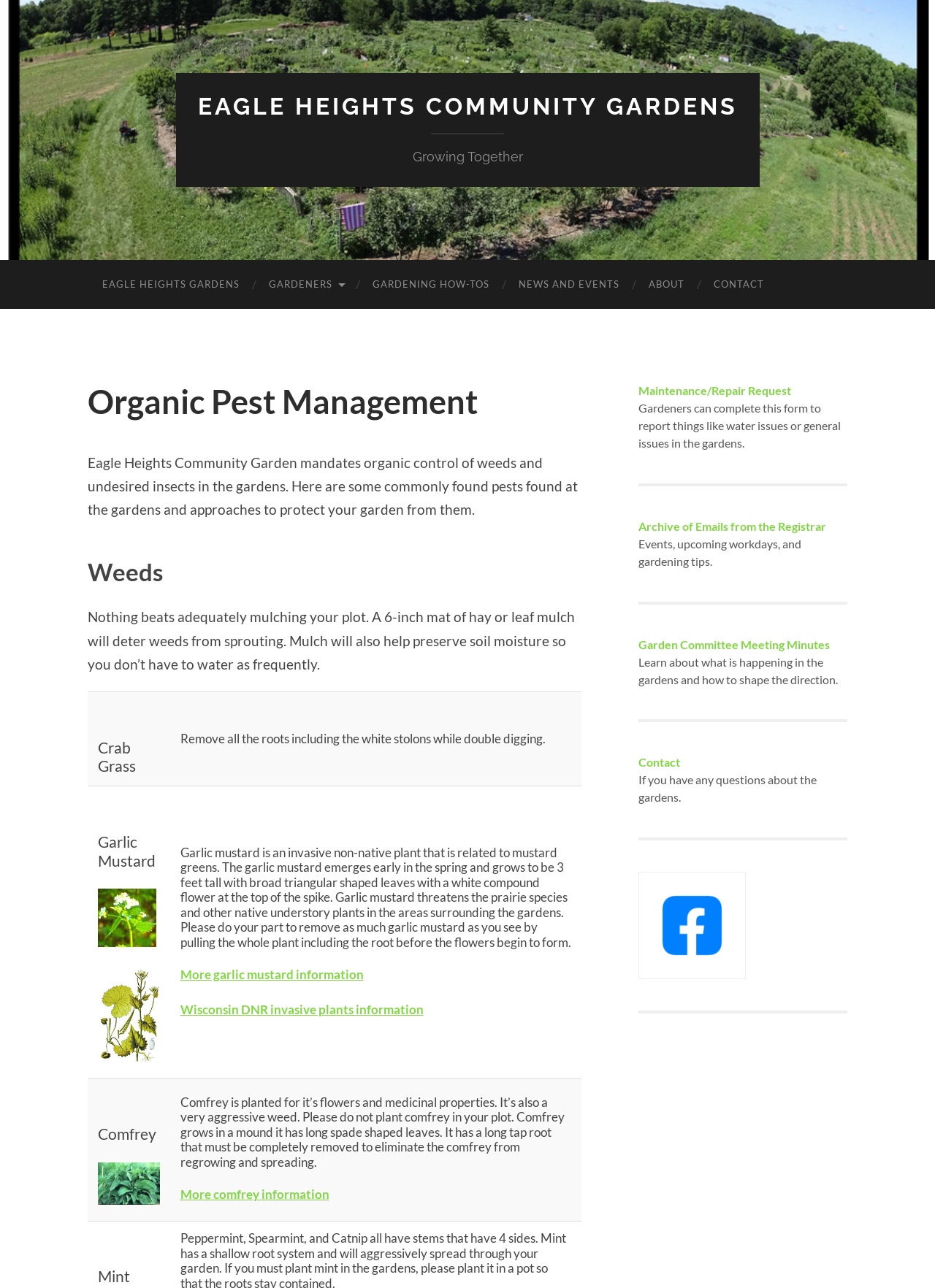Use the information in the screenshot to answer the question comprehensively: What is Garlic Mustard?

The webpage describes Garlic Mustard as an invasive non-native plant that emerges early in the spring, grows to be 3 feet tall with broad triangular shaped leaves, and has a white compound flower at the top of the spike, which threatens the prairie species and other native understory plants in the areas surrounding the gardens.